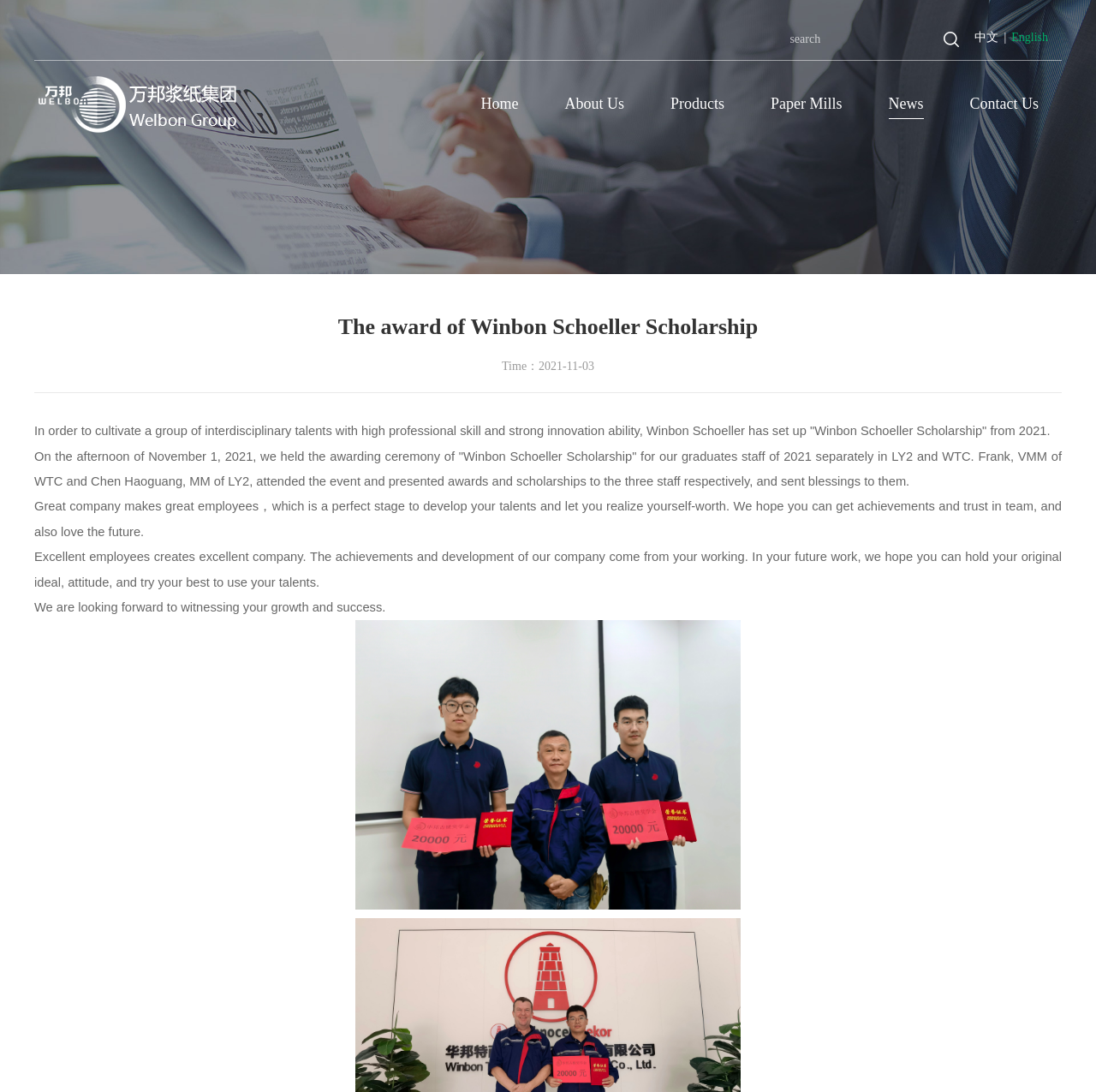Pinpoint the bounding box coordinates of the element to be clicked to execute the instruction: "Learn about the company".

[0.515, 0.056, 0.57, 0.134]